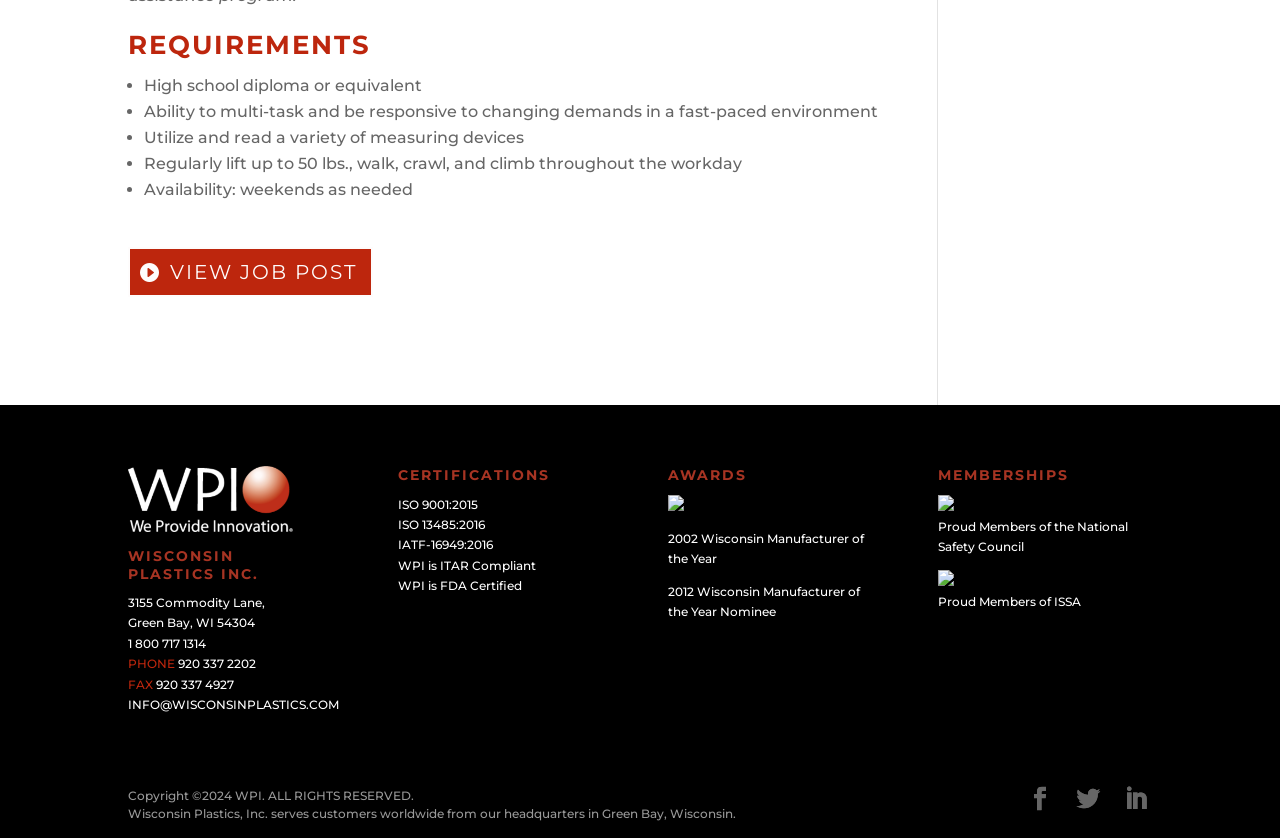Provide the bounding box coordinates of the HTML element described by the text: "ISO 9001:2015".

[0.311, 0.593, 0.373, 0.611]